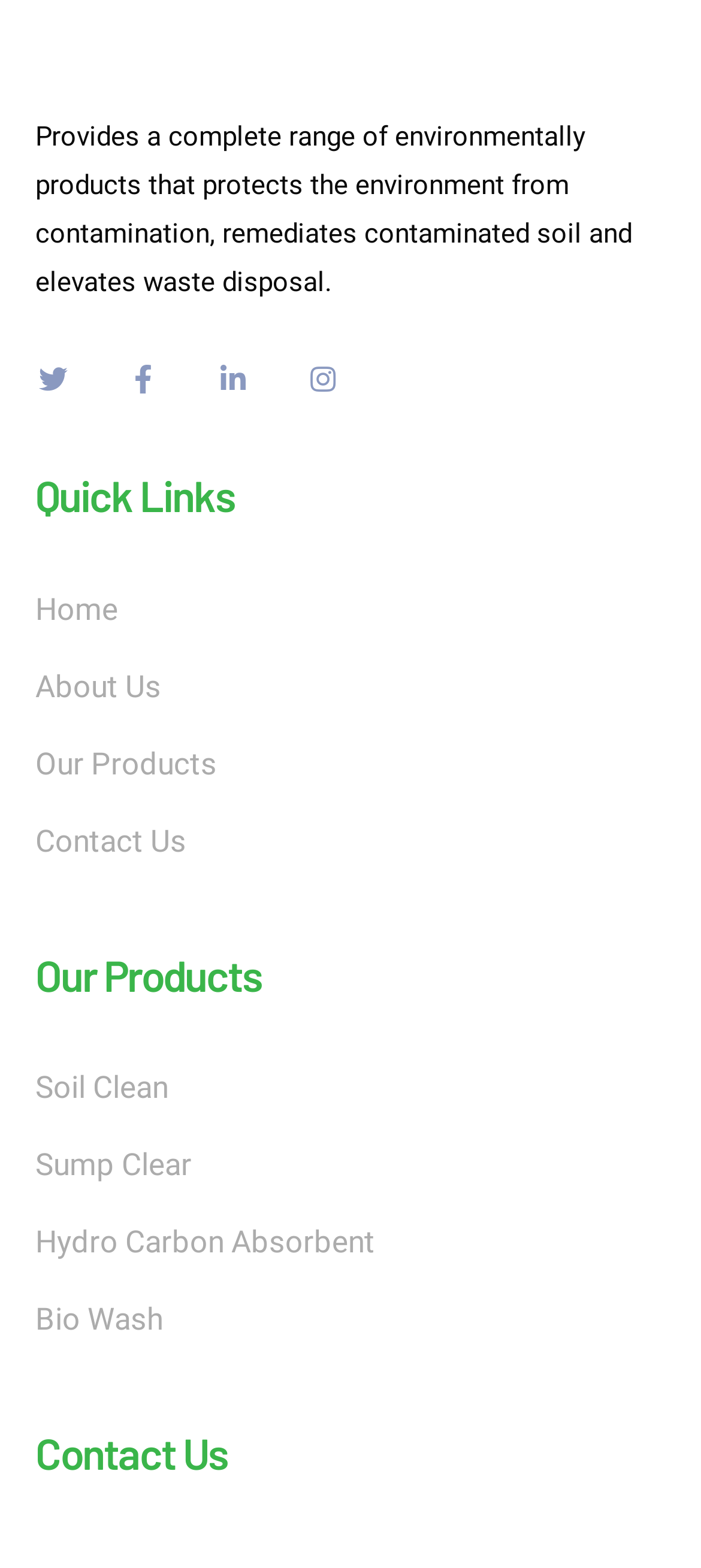What is the last section on the webpage?
Using the details from the image, give an elaborate explanation to answer the question.

The last heading element on the webpage is 'Contact Us', indicating that it is the last section on the webpage.